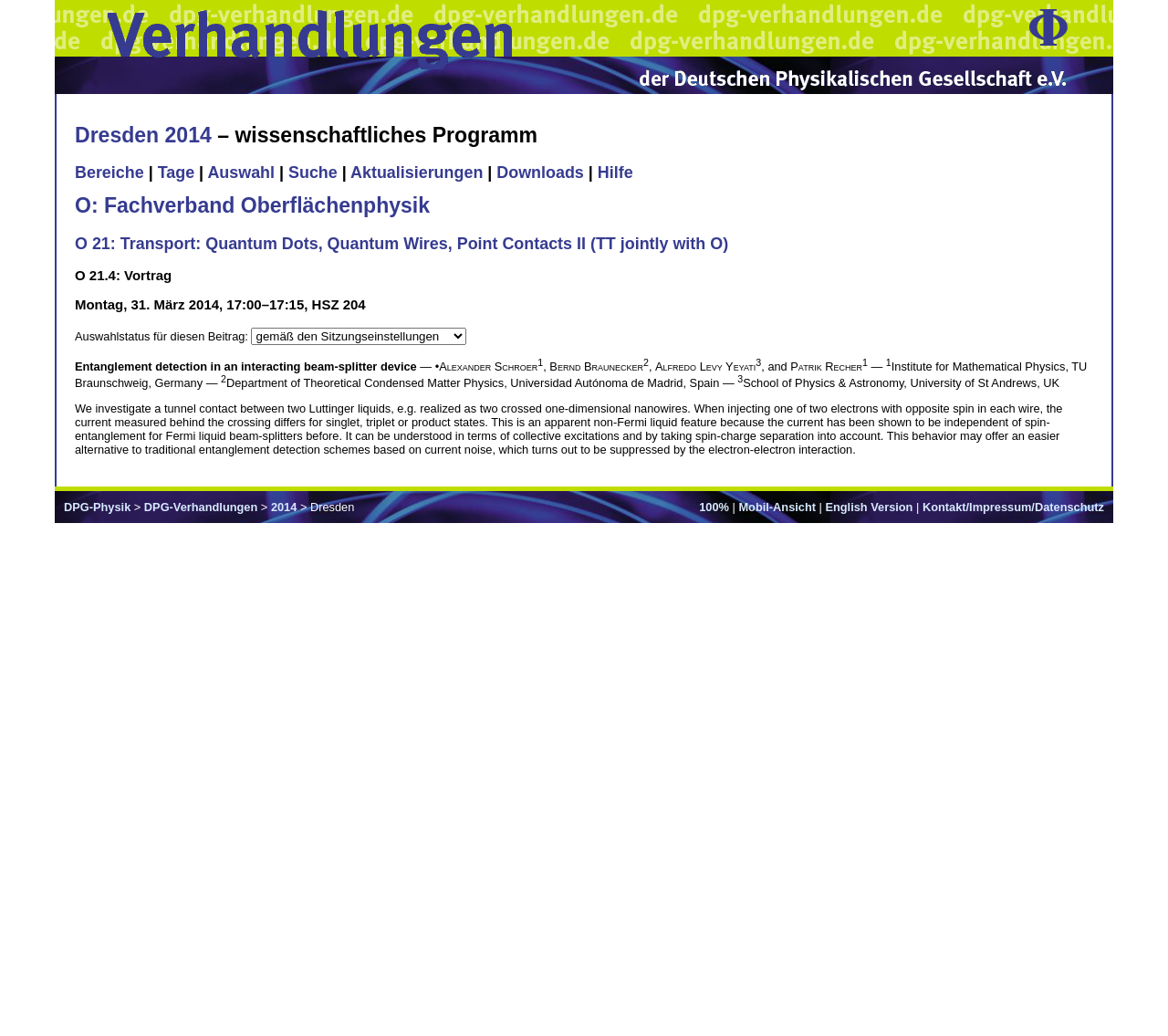Locate the bounding box coordinates of the item that should be clicked to fulfill the instruction: "Check the company's news".

None